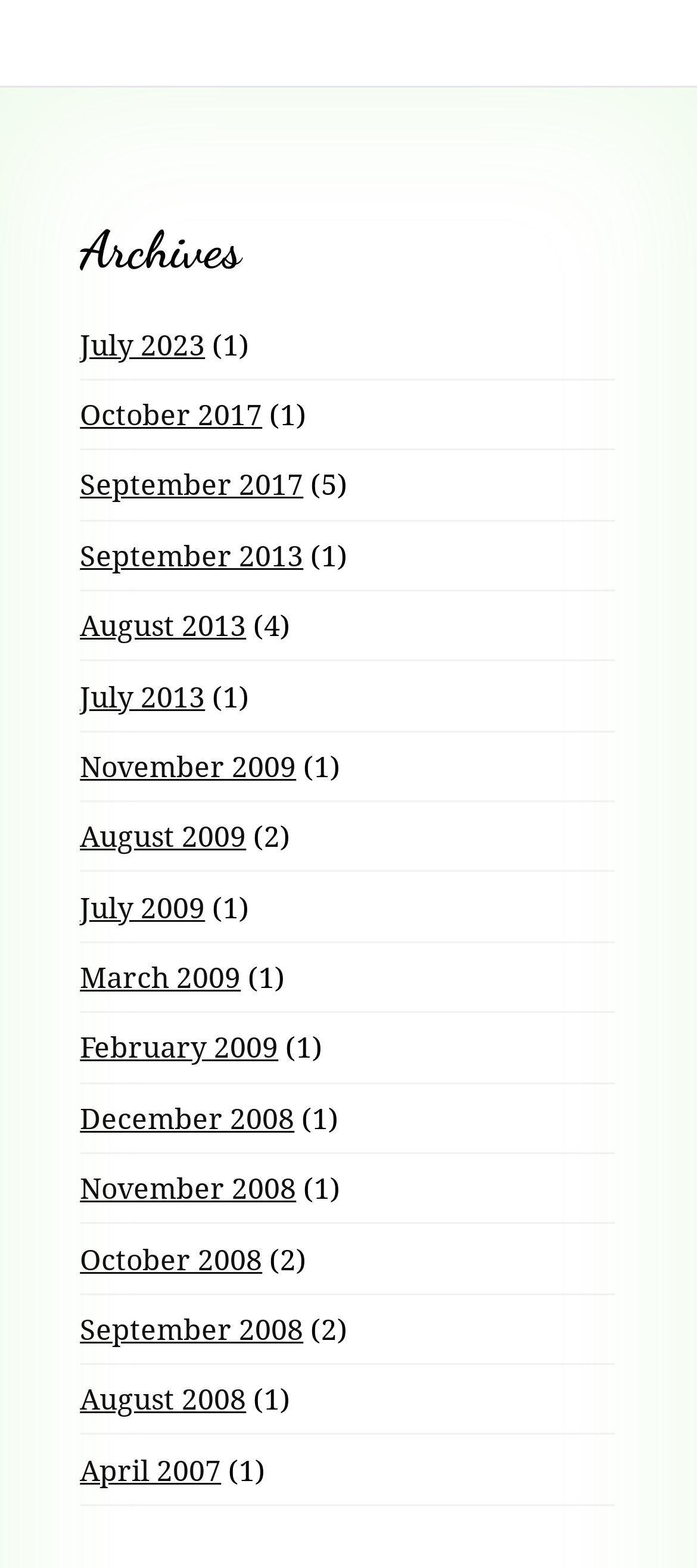Examine the image and give a thorough answer to the following question:
How many articles are there in September 2017?

I found the link 'September 2017' on the webpage and noticed that it has a static text '(5)' next to it, indicating that there are 5 articles in September 2017.